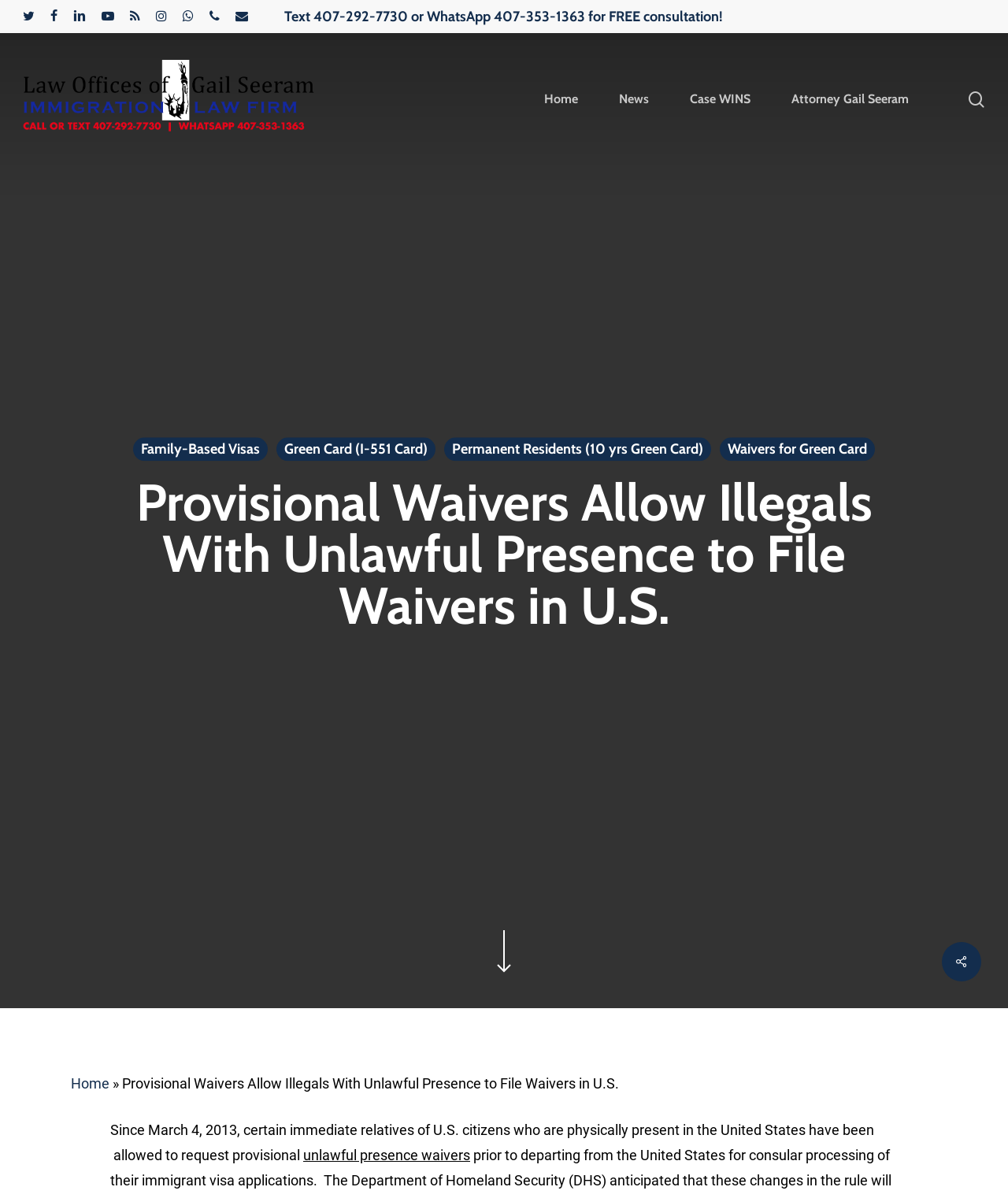How many navigation links are available on the top menu?
Examine the webpage screenshot and provide an in-depth answer to the question.

I counted the number of navigation links available on the top menu, which are Home, News, Case WINS, Attorney Gail Seeram, and Search.